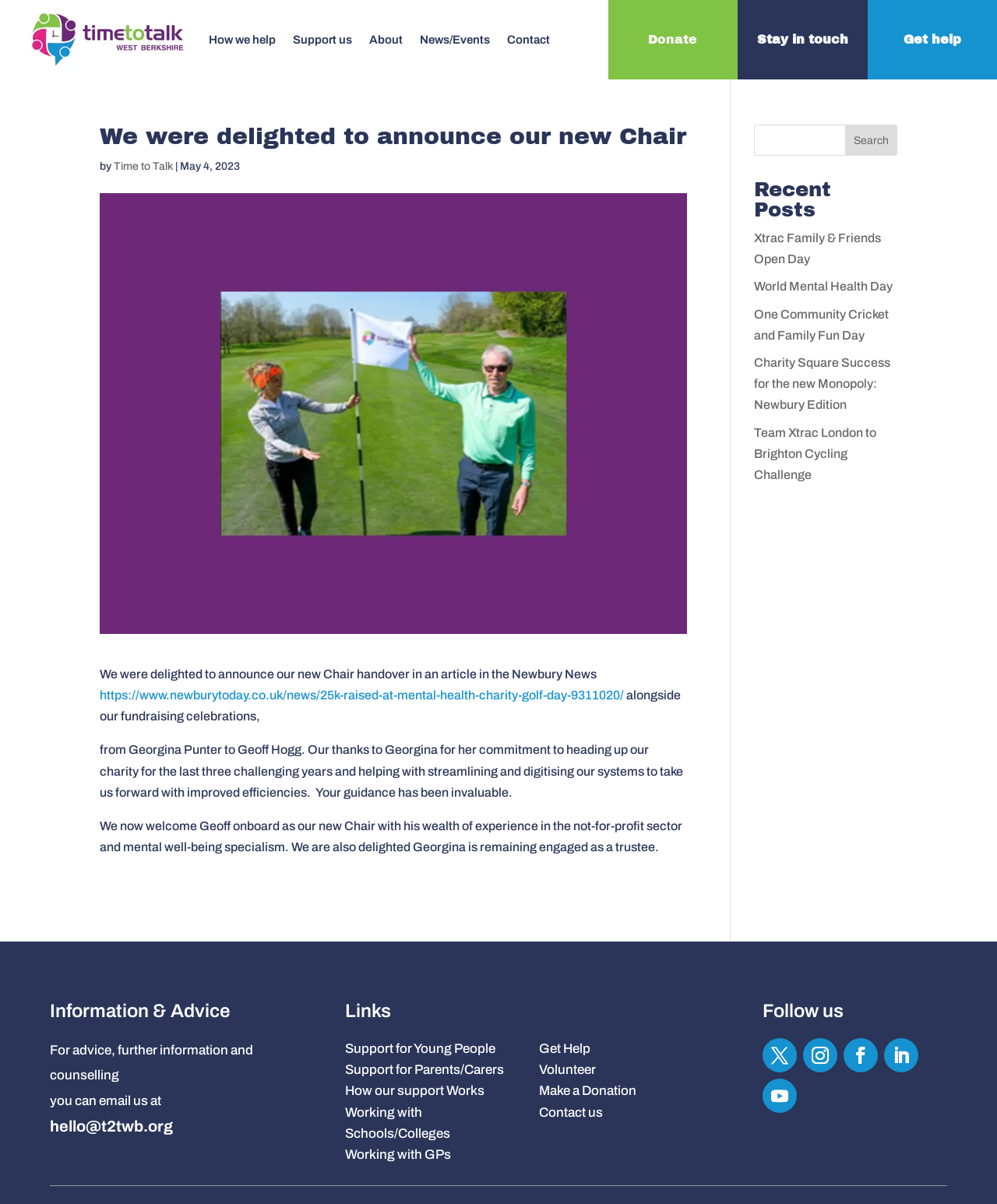Using the element description: "About", determine the bounding box coordinates. The coordinates should be in the format [left, top, right, bottom], with values between 0 and 1.

[0.371, 0.006, 0.404, 0.06]